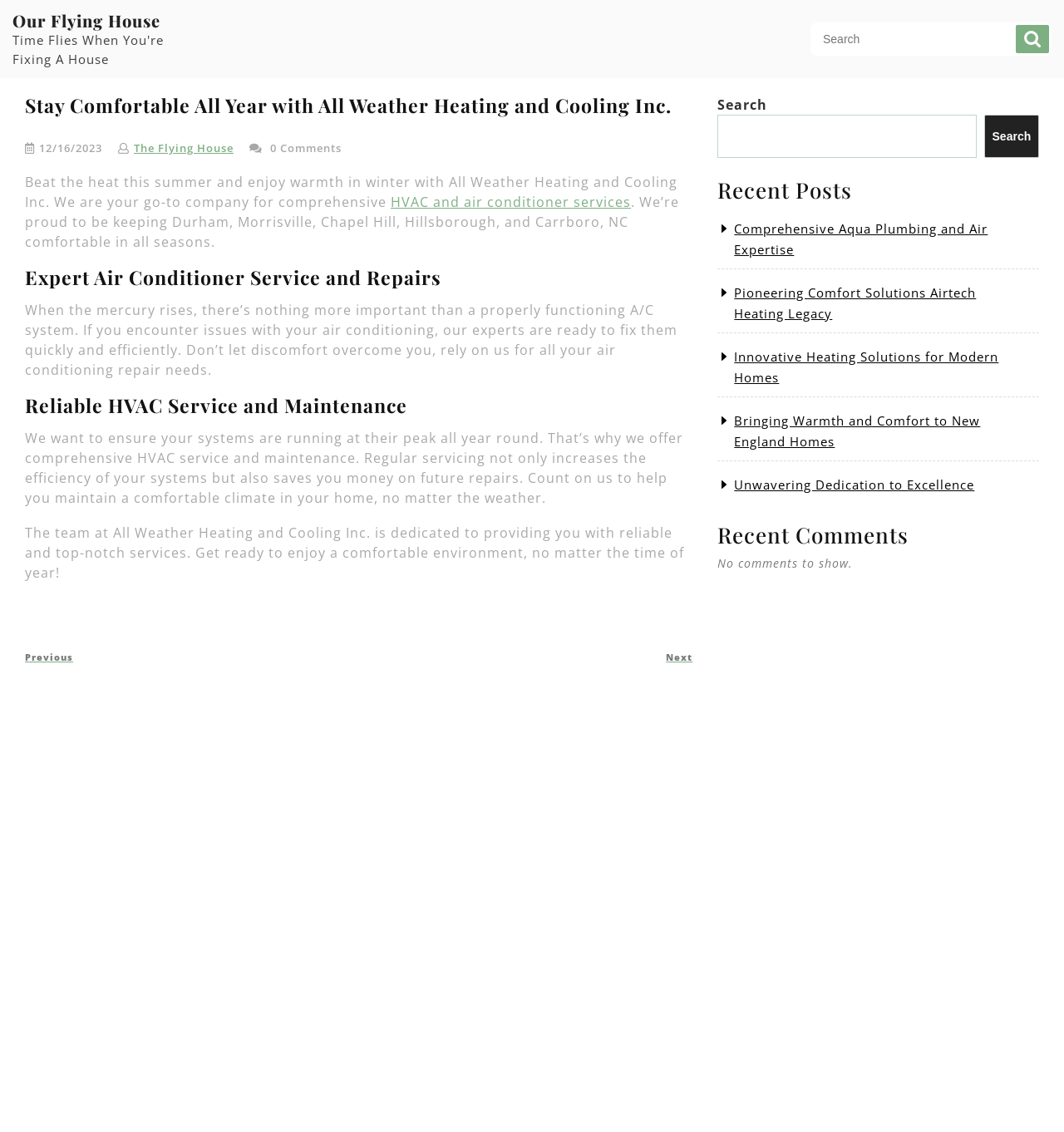Provide the bounding box coordinates in the format (top-left x, top-left y, bottom-right x, bottom-right y). All values are floating point numbers between 0 and 1. Determine the bounding box coordinate of the UI element described as: parent_node: Search name="s" placeholder="Search"

[0.762, 0.02, 0.988, 0.049]